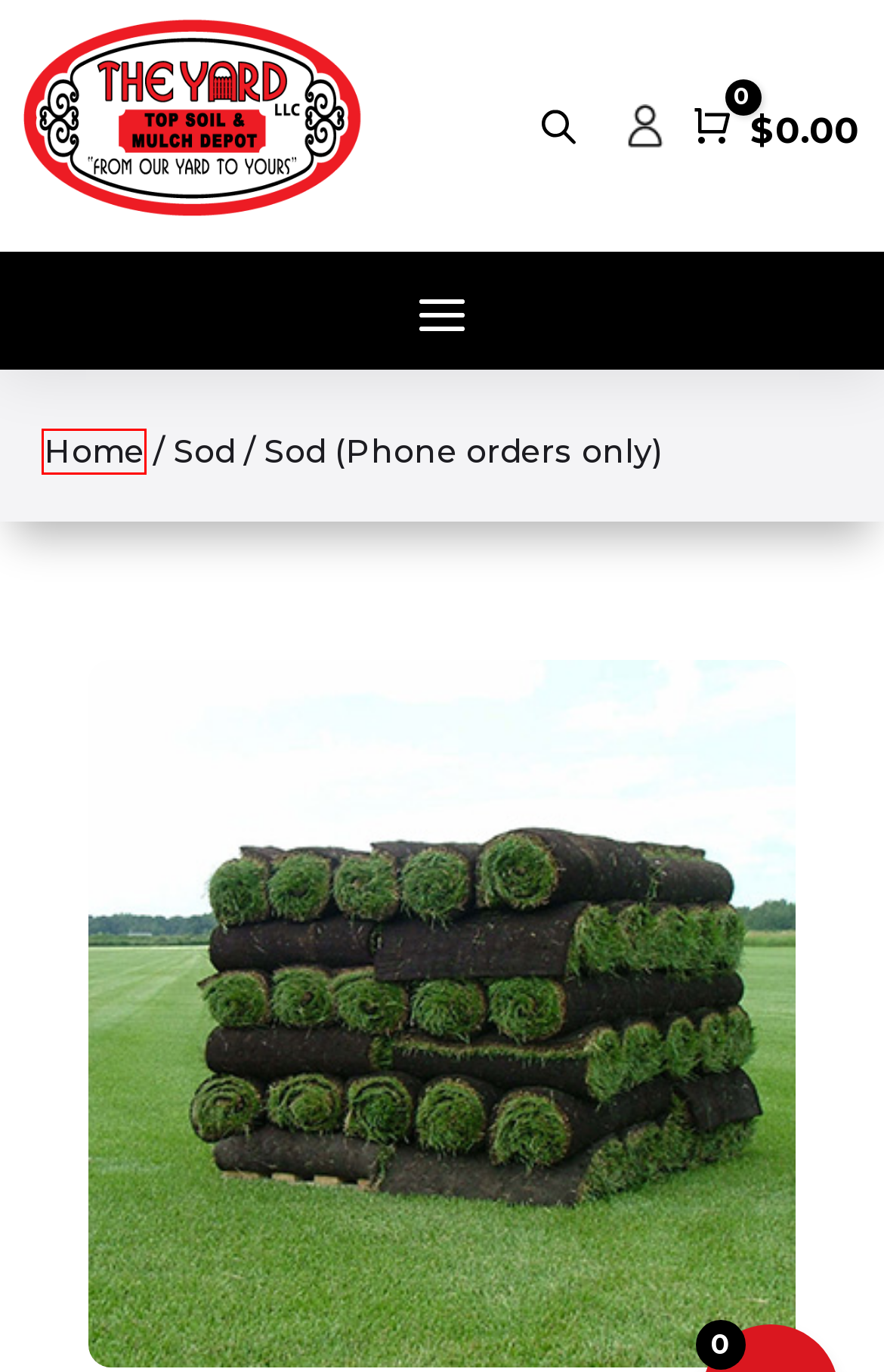Given a webpage screenshot with a red bounding box around a UI element, choose the webpage description that best matches the new webpage after clicking the element within the bounding box. Here are the candidates:
A. FAQ's - The Yard LLC: delivery or pick-up
B. NJ Mulch, topsoil, sod, landscape supplies - delivery or pick-up: The Yard LLC
C. My Account - The Yard LLC Topsoil and Mulch Depot
D. Bagged Products - The Yard LLC
E. Sod Archives - The Yard LLC
F. Our NJ mulch, topsoil, & stone facility: The Yard - delivery or pick-up
G. Bulk Products - The Yard LLC
H. About Us - The Yard LLC Topsoil and Mulch Depot

B